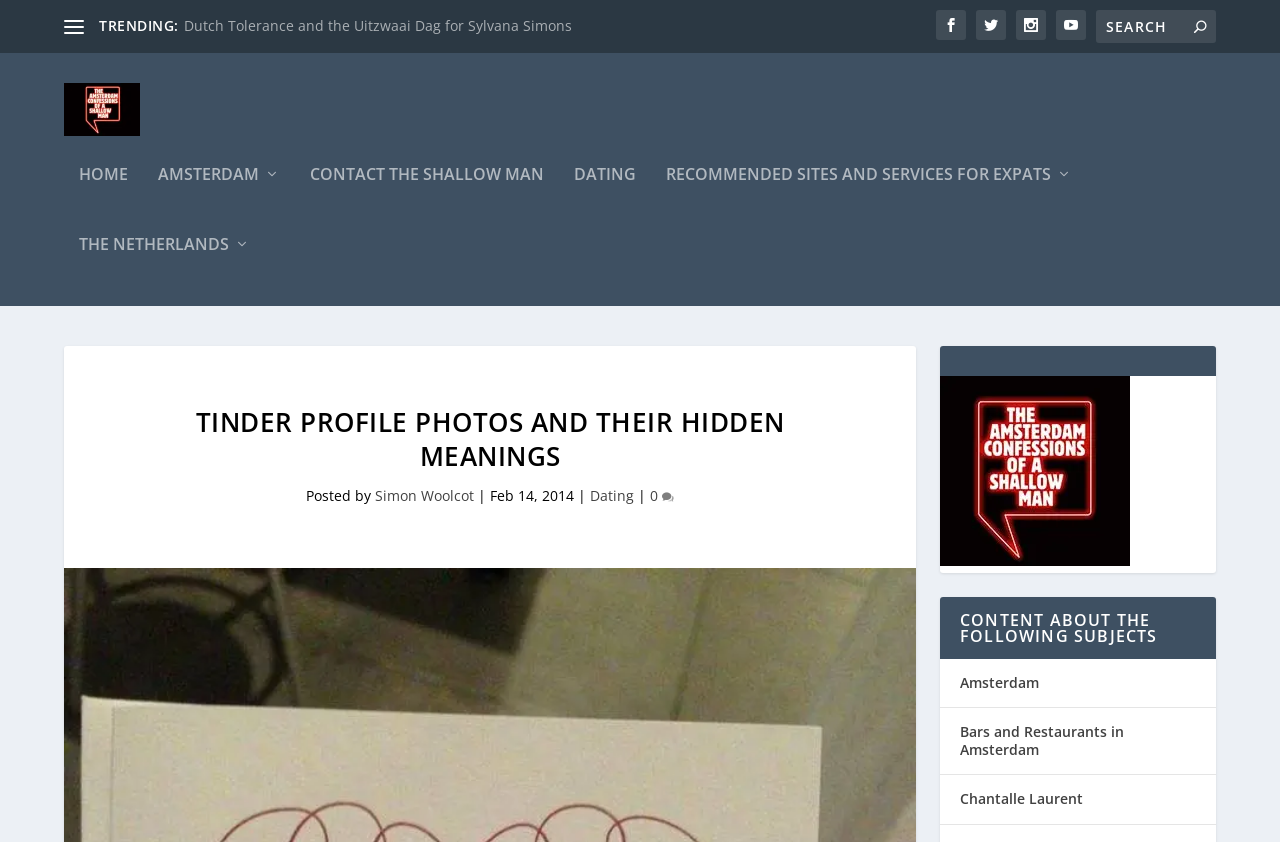What is the author of the article?
Refer to the screenshot and respond with a concise word or phrase.

Simon Woolcot